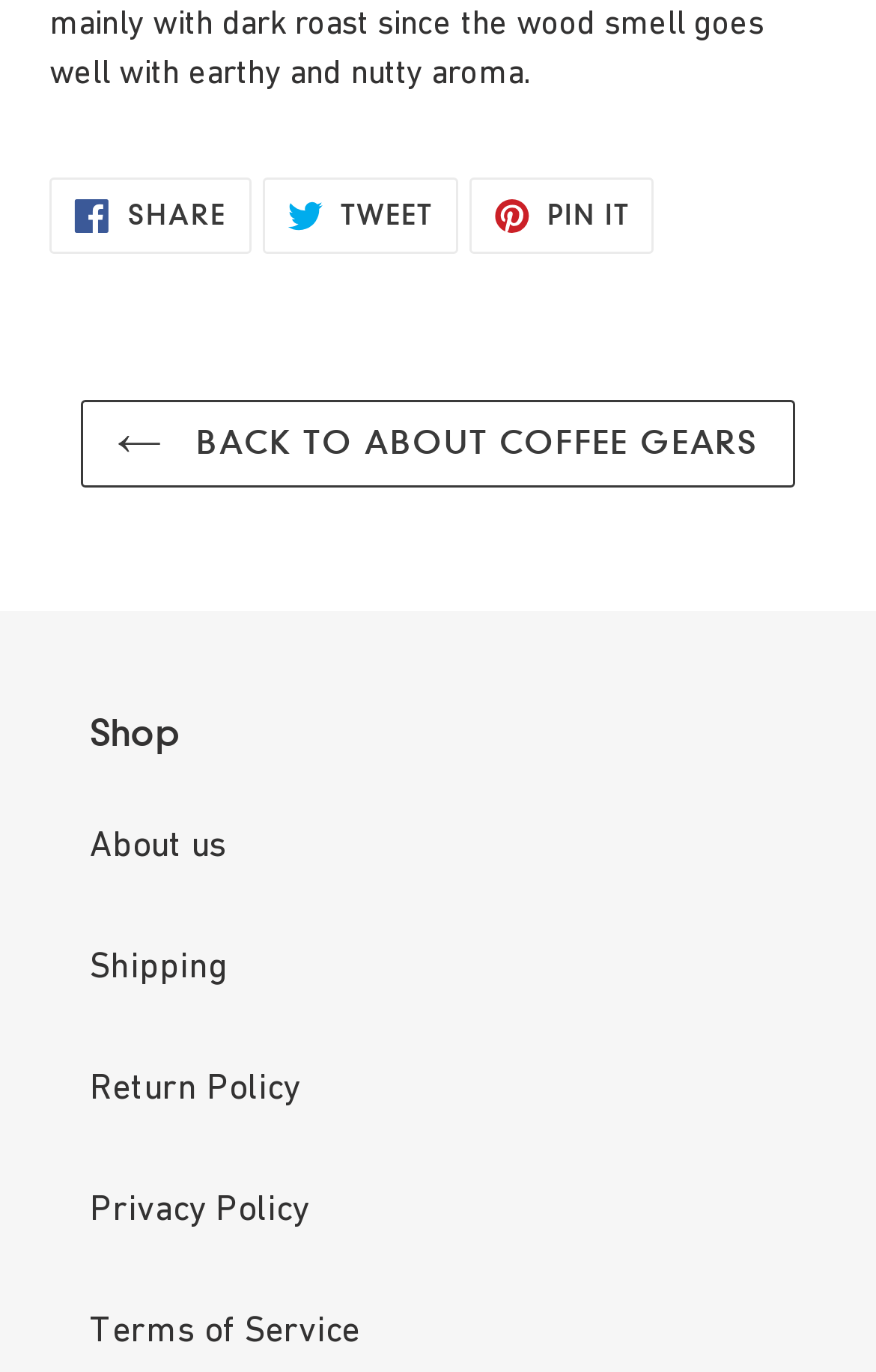What is the first word of the top-right link?
Kindly offer a comprehensive and detailed response to the question.

The top-right link has the text 'Shop', which is the first word of the link.